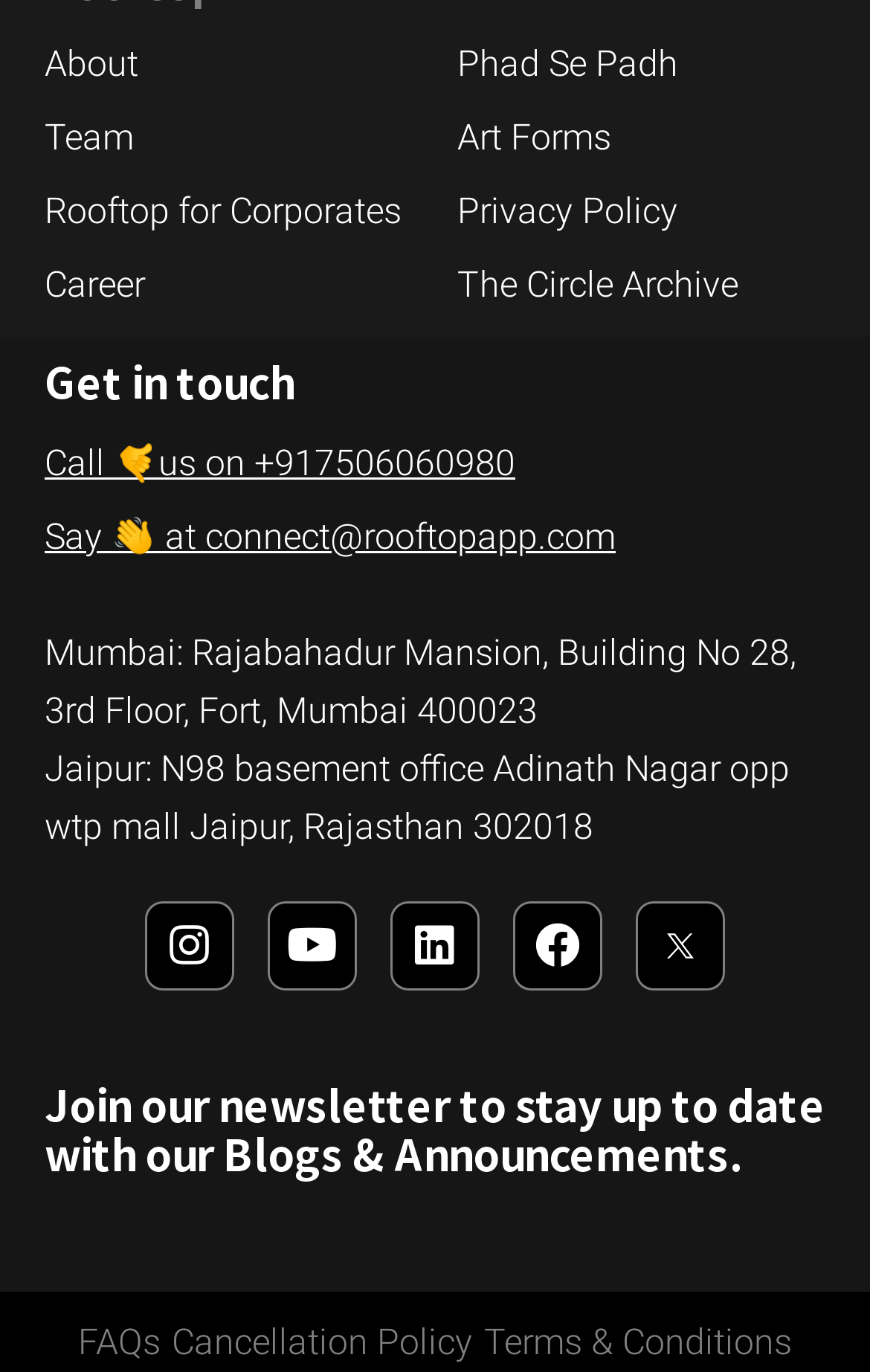Locate the bounding box coordinates of the item that should be clicked to fulfill the instruction: "Click on About".

[0.051, 0.026, 0.474, 0.069]